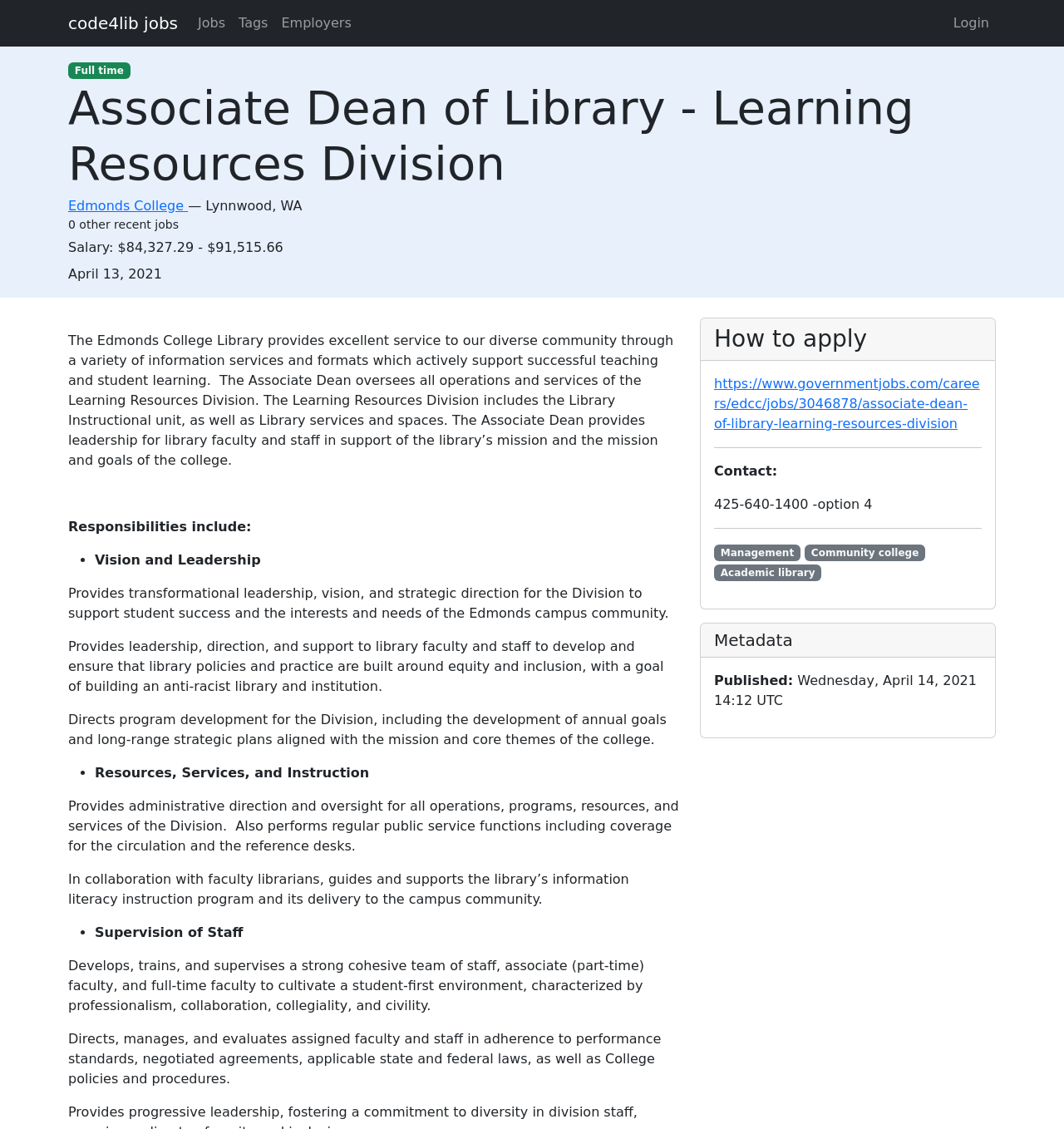Provide the text content of the webpage's main heading.

Associate Dean of Library - Learning Resources Division